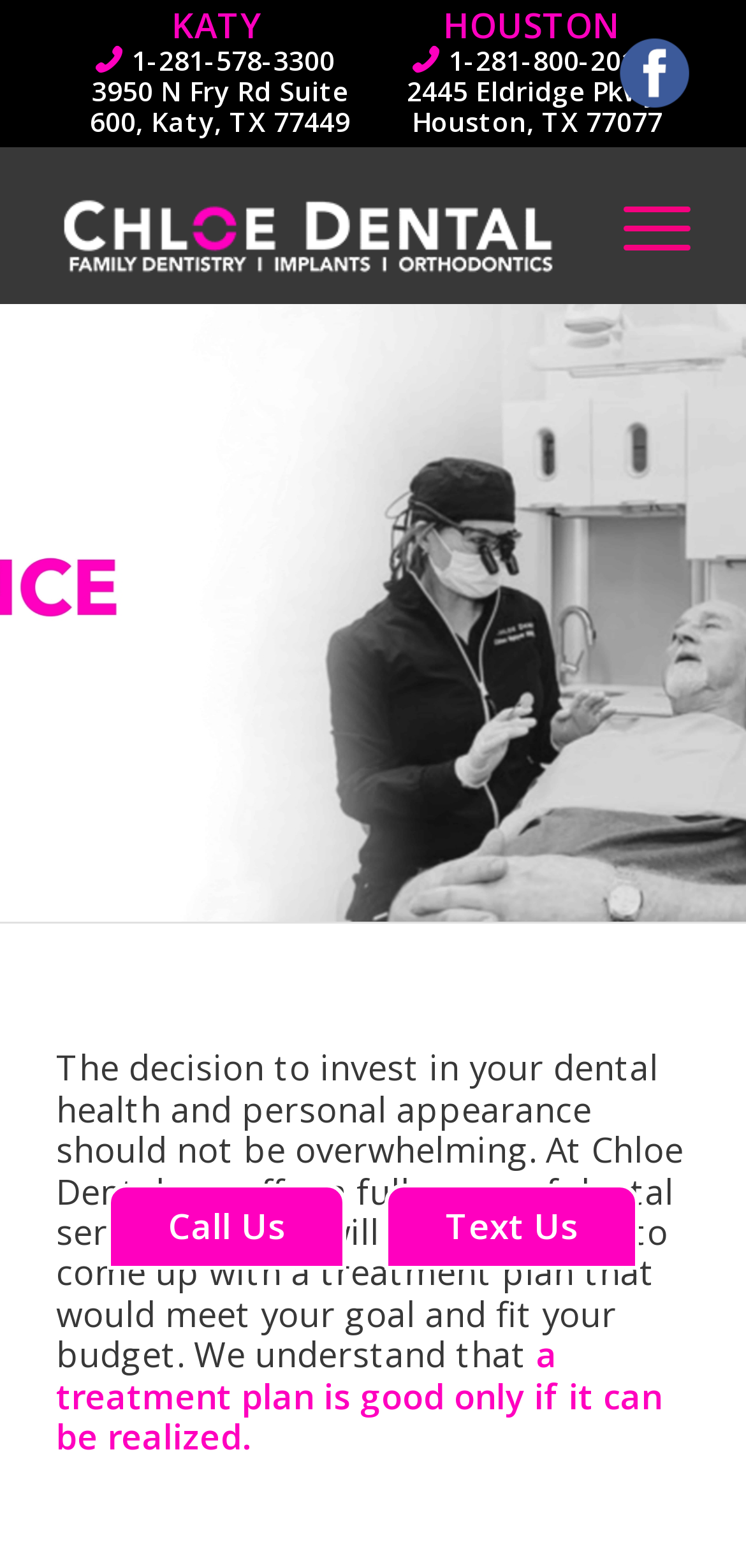What is the purpose of Chloe Dental?
Look at the image and respond with a one-word or short phrase answer.

Dental services